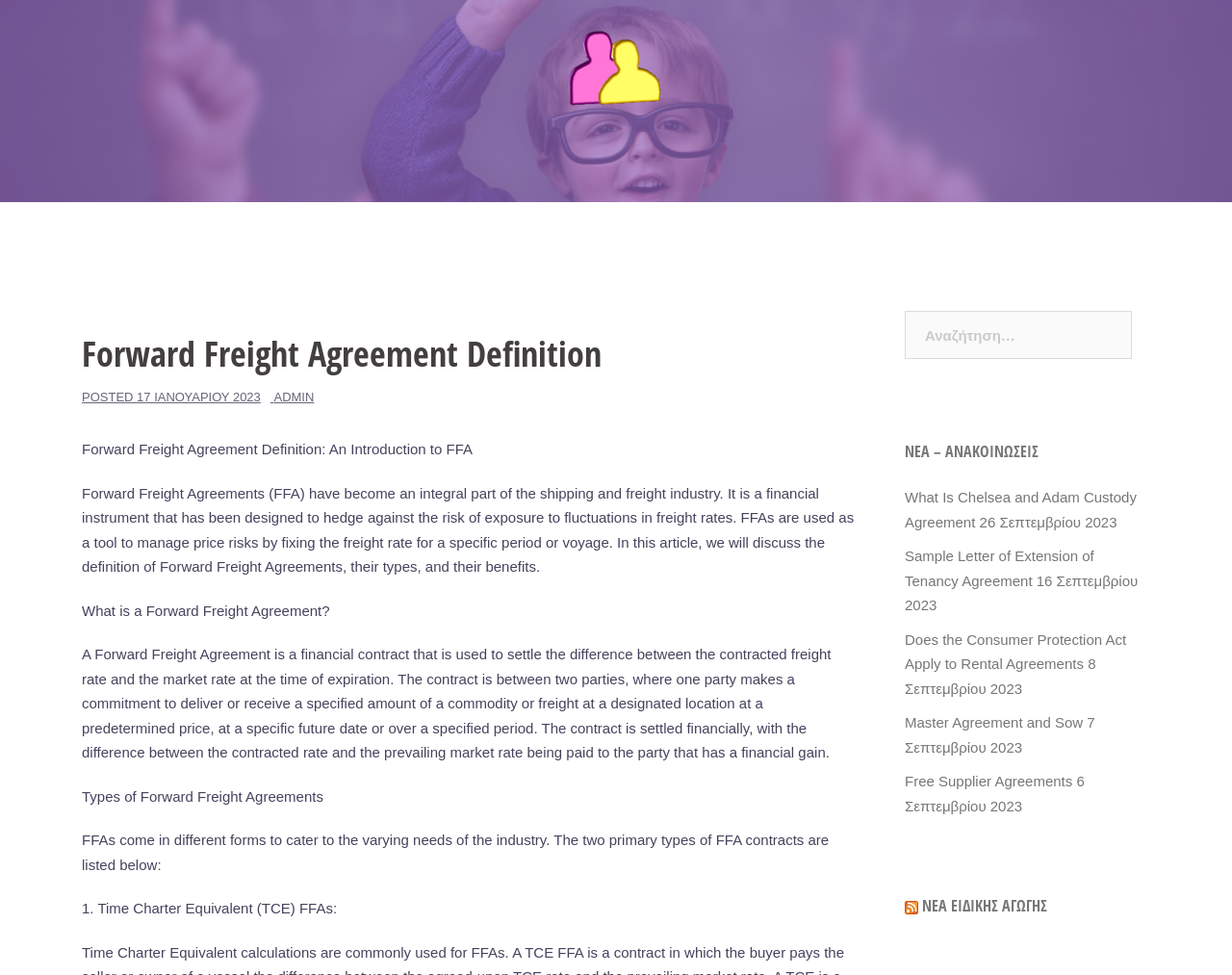Please specify the bounding box coordinates of the clickable region to carry out the following instruction: "Subscribe to the RSS feed". The coordinates should be four float numbers between 0 and 1, in the format [left, top, right, bottom].

[0.734, 0.918, 0.745, 0.94]